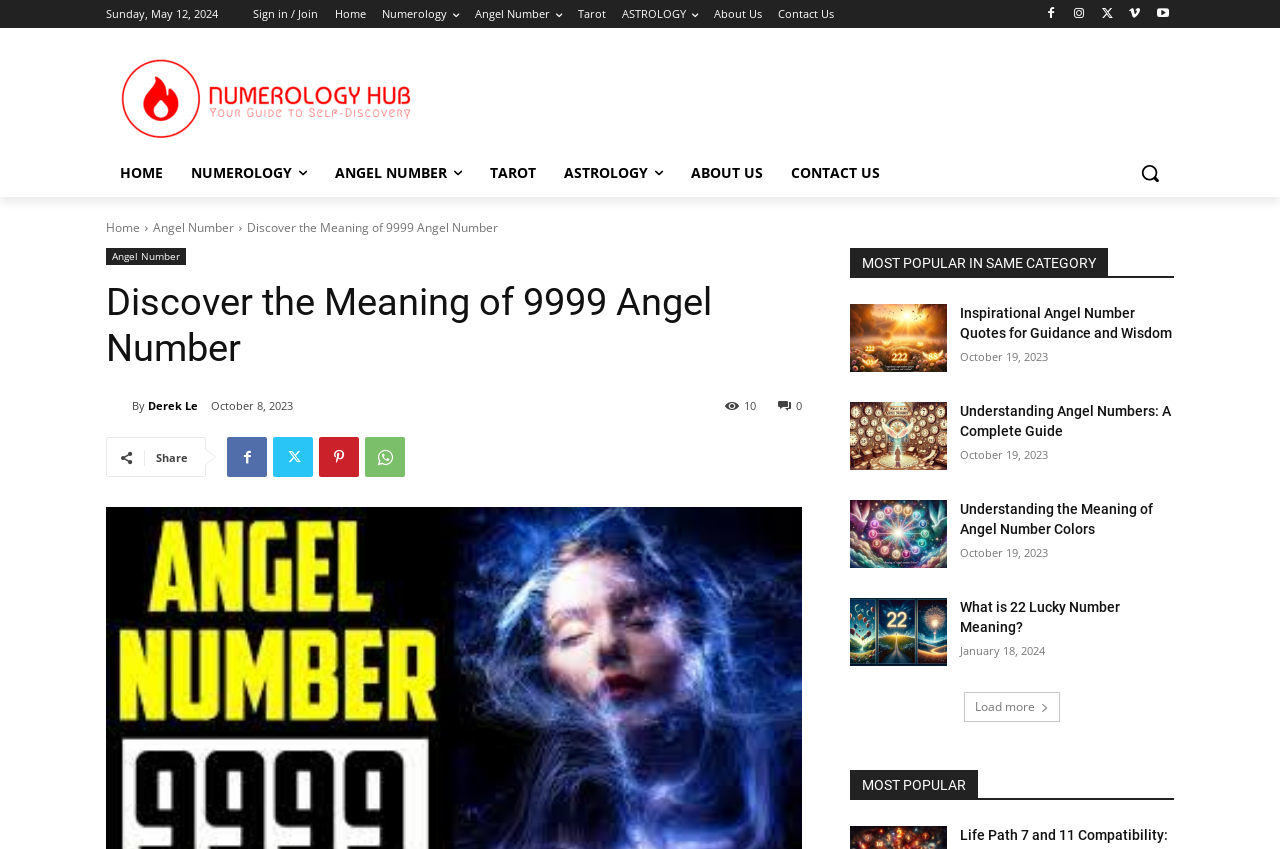Please give a concise answer to this question using a single word or phrase: 
What is the category of the webpage?

Numerology